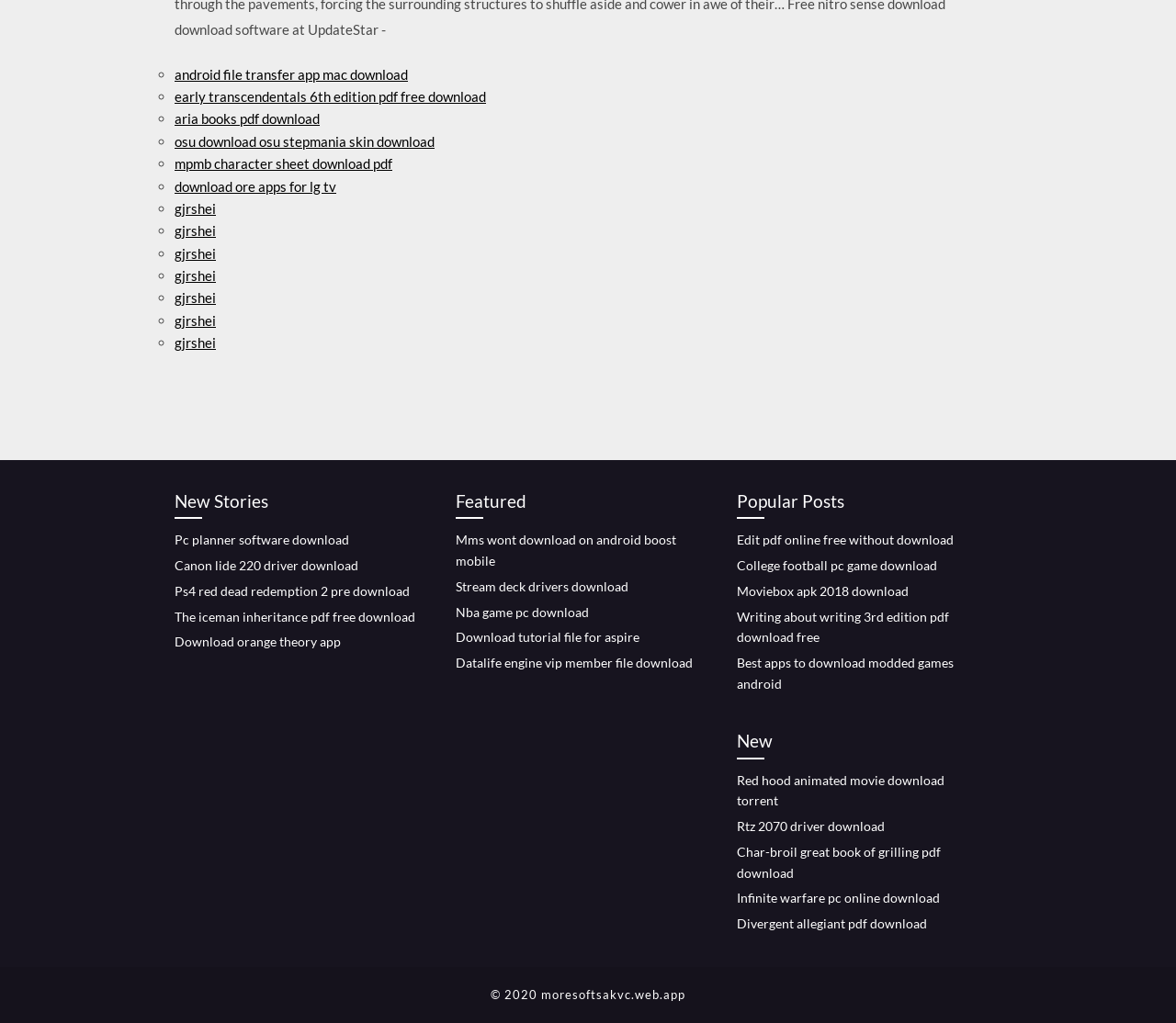Determine the bounding box coordinates of the section to be clicked to follow the instruction: "download edit pdf online free". The coordinates should be given as four float numbers between 0 and 1, formatted as [left, top, right, bottom].

[0.627, 0.52, 0.811, 0.535]